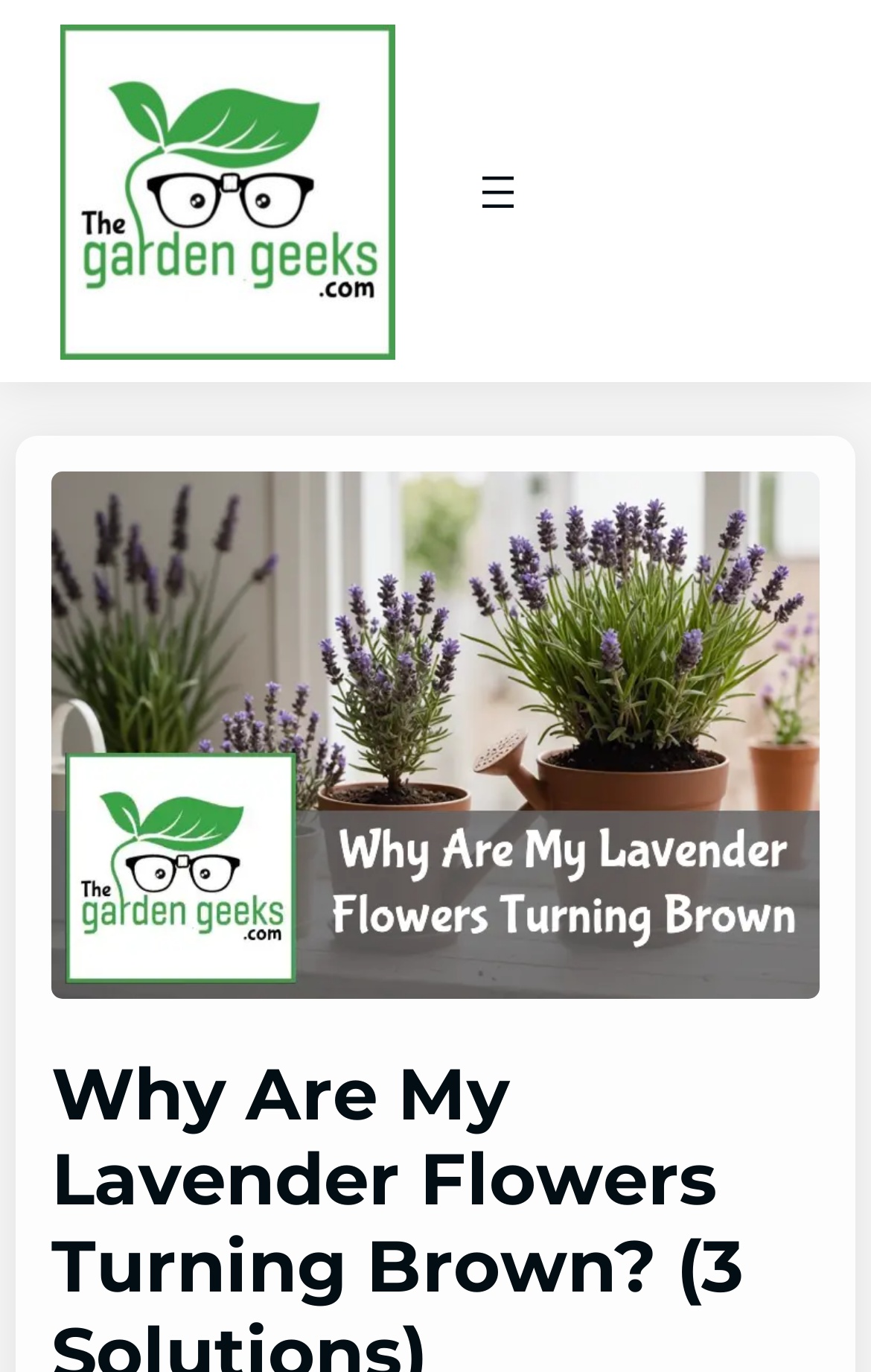Predict the bounding box for the UI component with the following description: "aria-label="Open menu"".

[0.542, 0.12, 0.604, 0.159]